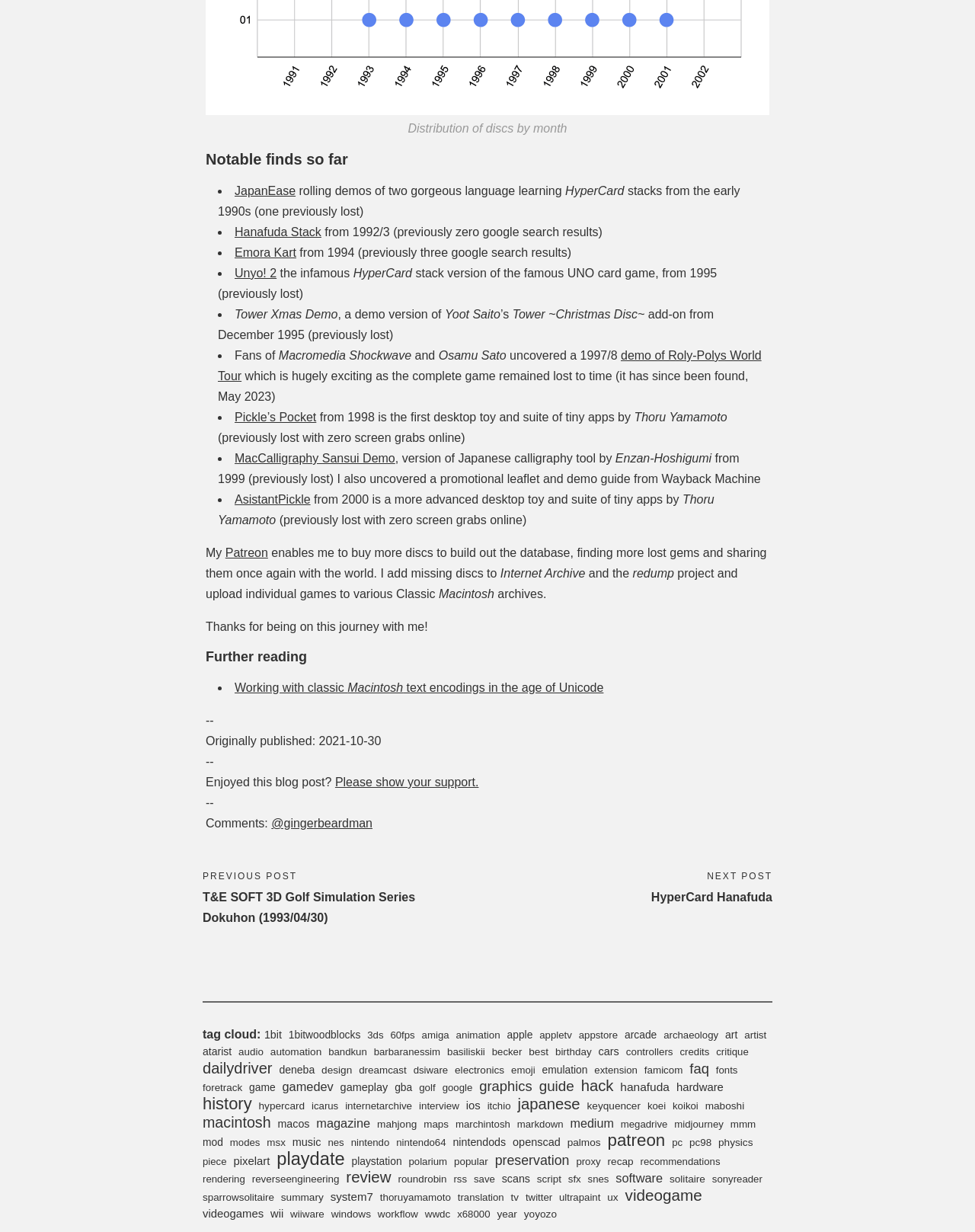Could you indicate the bounding box coordinates of the region to click in order to complete this instruction: "Follow the 'Insta' social media link".

None